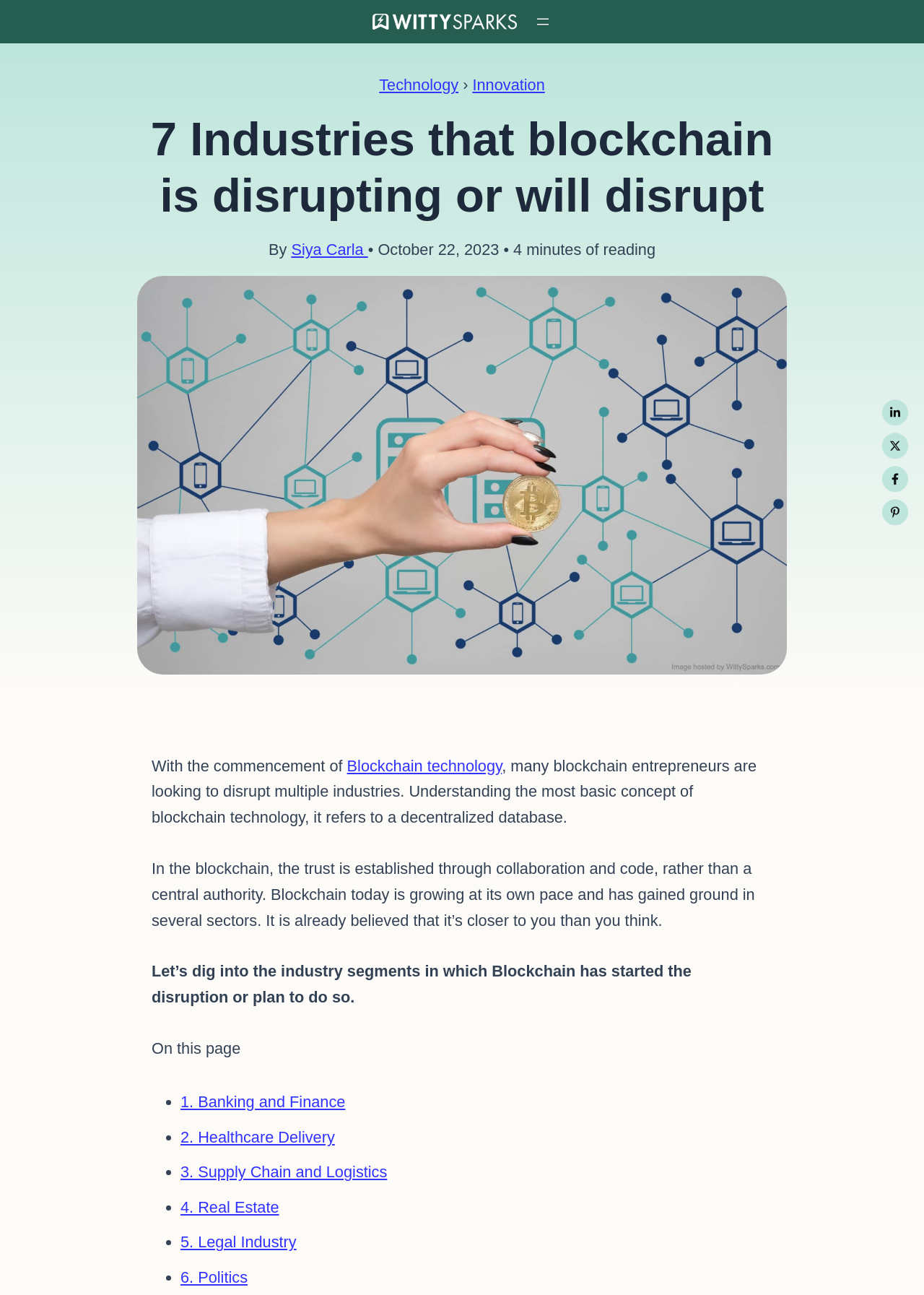Please determine the bounding box coordinates of the section I need to click to accomplish this instruction: "Go to the Technology page".

[0.41, 0.059, 0.496, 0.073]